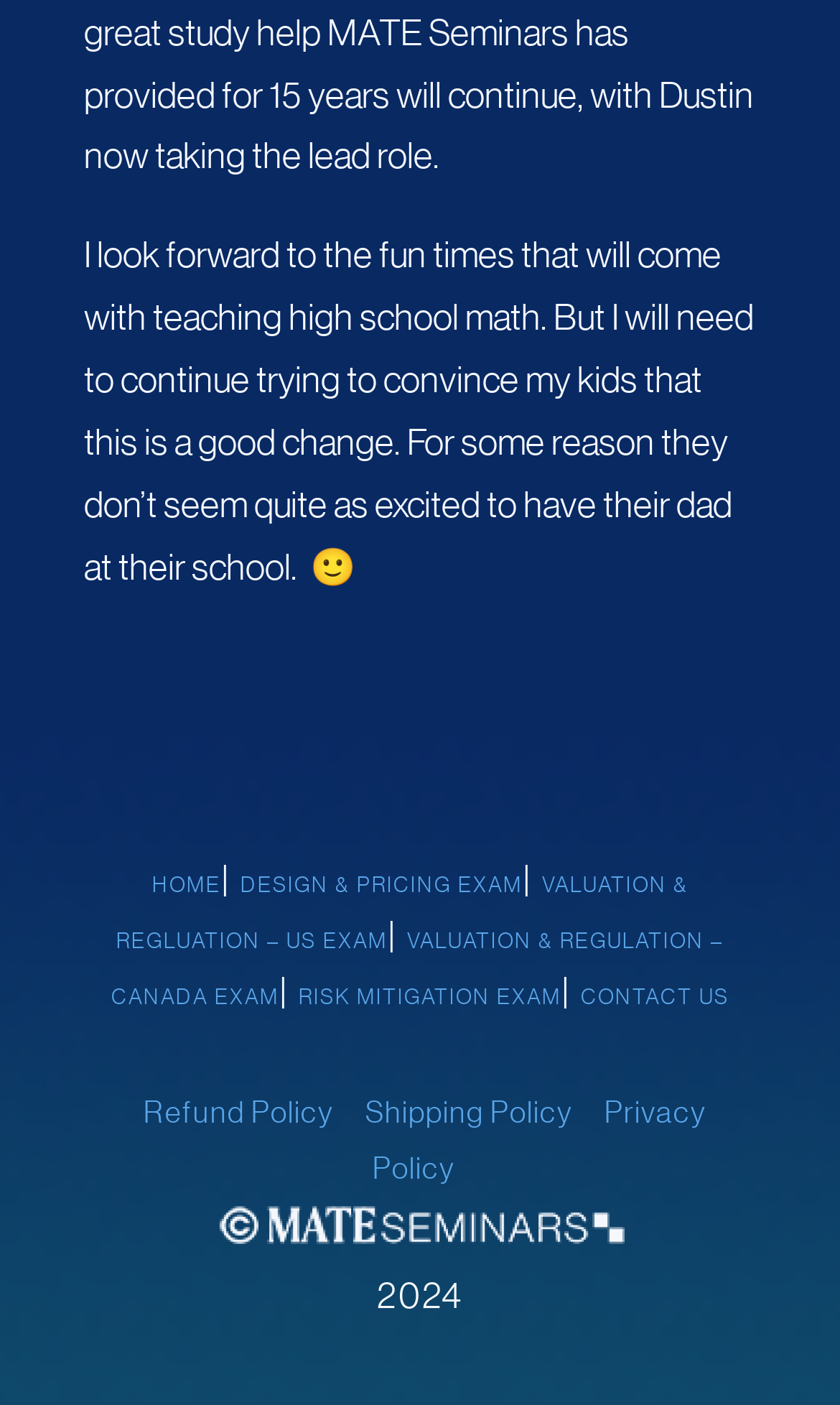Please provide the bounding box coordinates in the format (top-left x, top-left y, bottom-right x, bottom-right y). Remember, all values are floating point numbers between 0 and 1. What is the bounding box coordinate of the region described as: Risk Mitigation Exam

[0.355, 0.7, 0.668, 0.717]